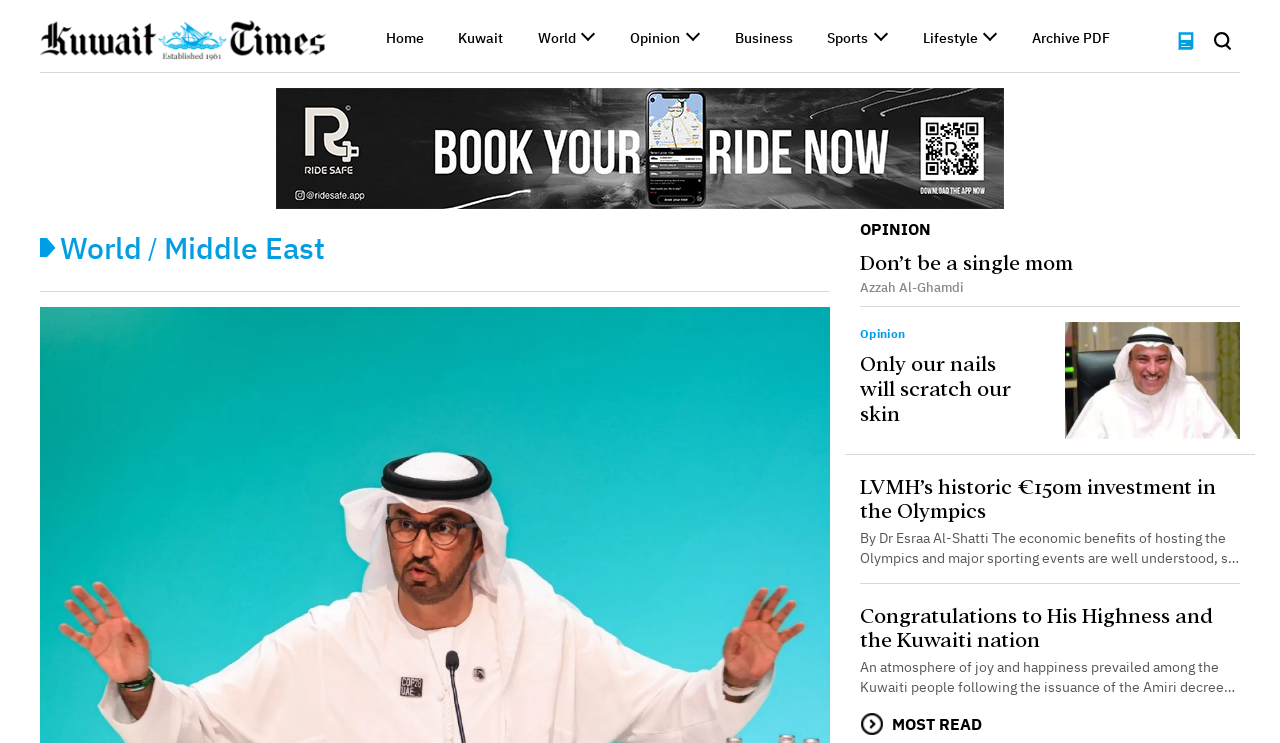Respond to the question below with a single word or phrase: What is the region below the search bar?

Navigation menu